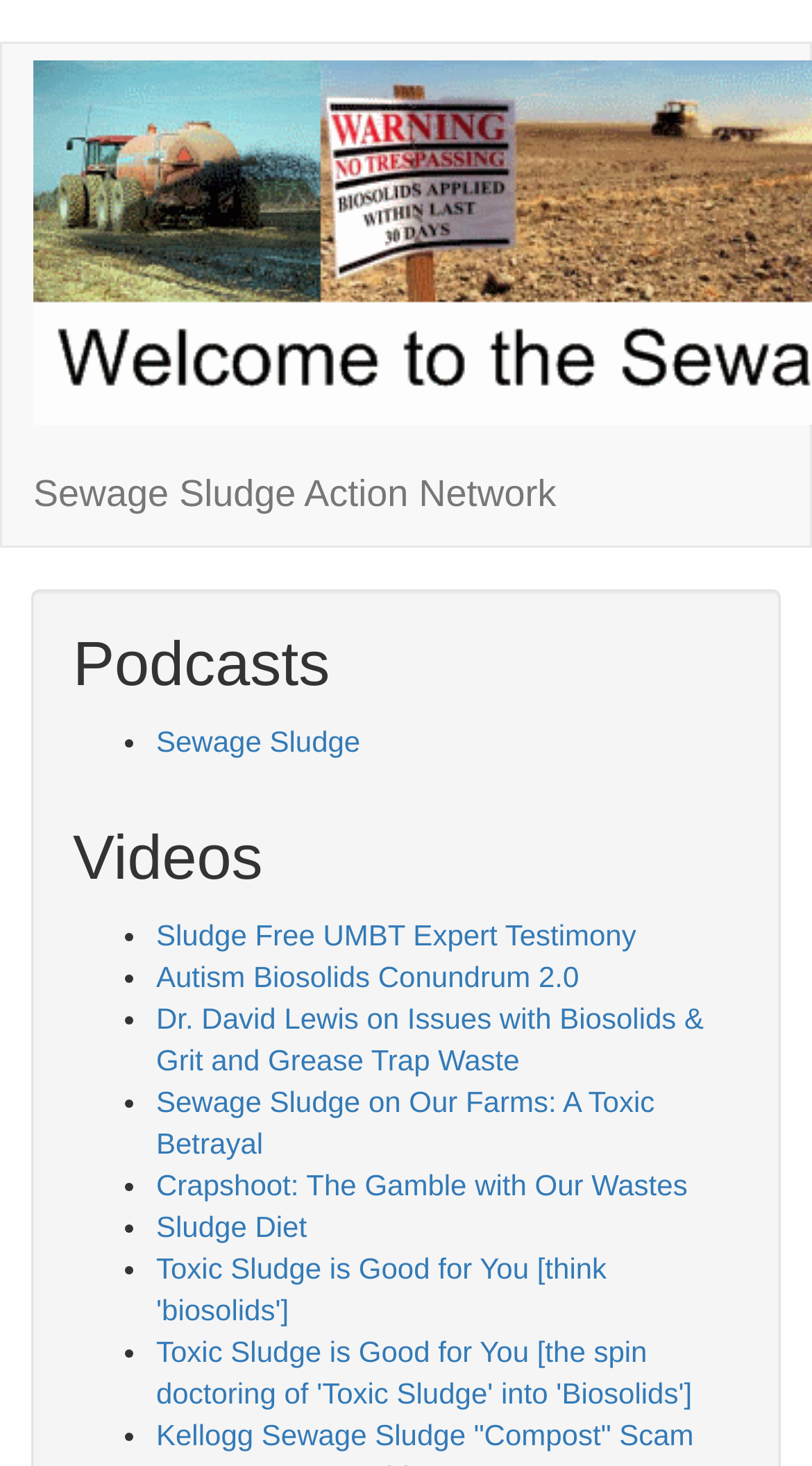Find the bounding box coordinates of the clickable area required to complete the following action: "Donate".

None